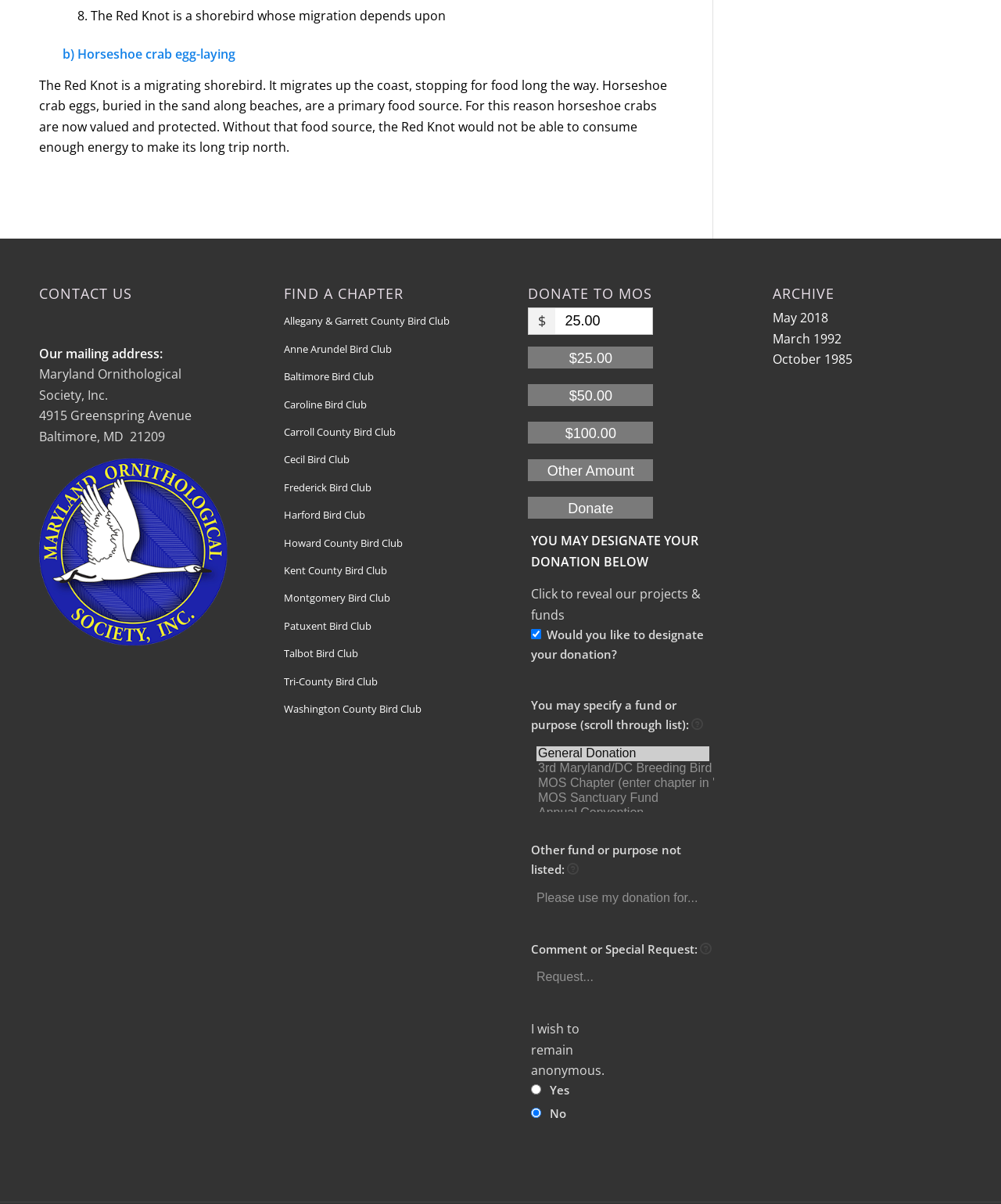Give the bounding box coordinates for the element described as: "Frederick Bird Club".

[0.283, 0.394, 0.472, 0.417]